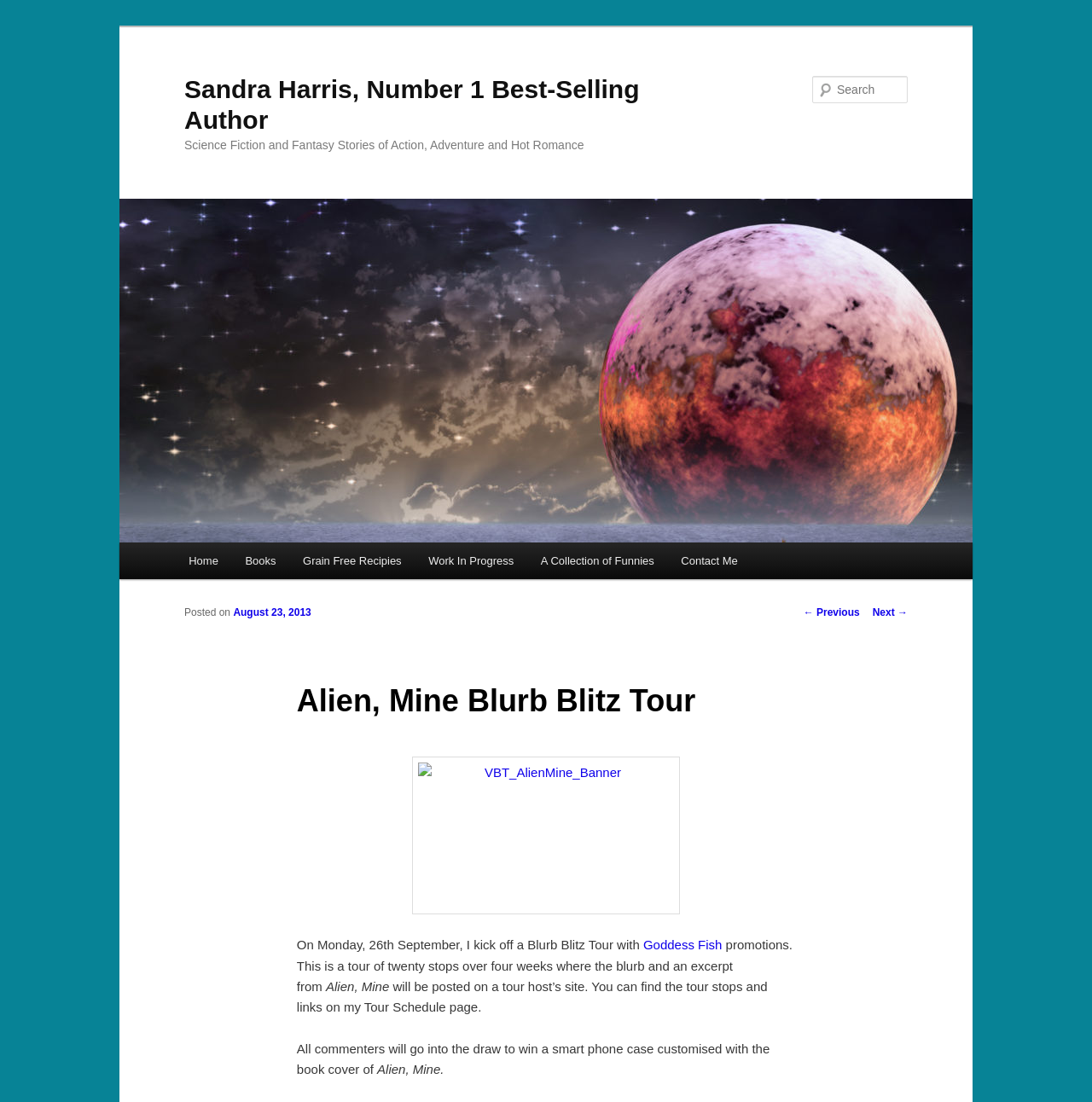Please predict the bounding box coordinates (top-left x, top-left y, bottom-right x, bottom-right y) for the UI element in the screenshot that fits the description: Books

[0.212, 0.492, 0.265, 0.526]